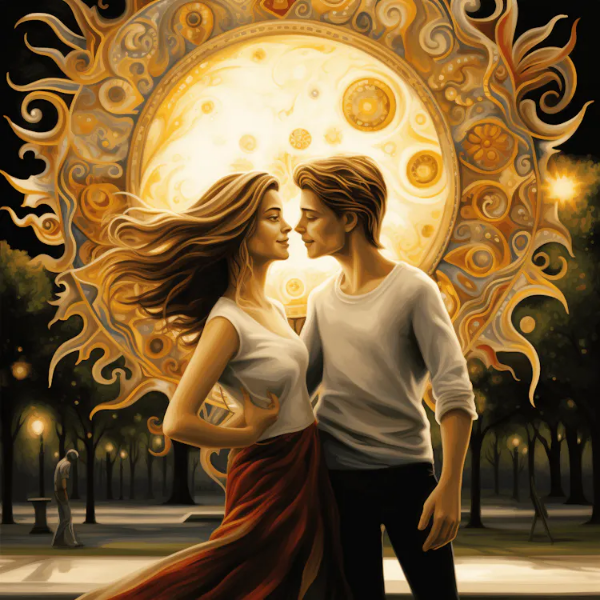Give an in-depth description of what is happening in the image.

The image beautifully captures a romantic moment between a couple standing close together against a backdrop that features a large, radiant sun. The intricate sun design symbolizes warmth and vitality, aligning with themes of love and harmony often associated with Libra, a zodiac sign that emphasizes balance and partnership. The girl, with flowing hair and a gentle smile, is dressed in a simple white top complemented by a flowing red skirt that adds a sense of movement and passion. The boy, equally engaged, leans in with a warm expression, highlighting a deep connection between them. Behind them, softly lit trees and a serene park setting enhance the atmosphere of tranquility, suggesting an evening filled with possibility. This scene reflects the ideals of Libra’s diplomatic nature, showcasing the beauty of relationships and the joy of shared connections.